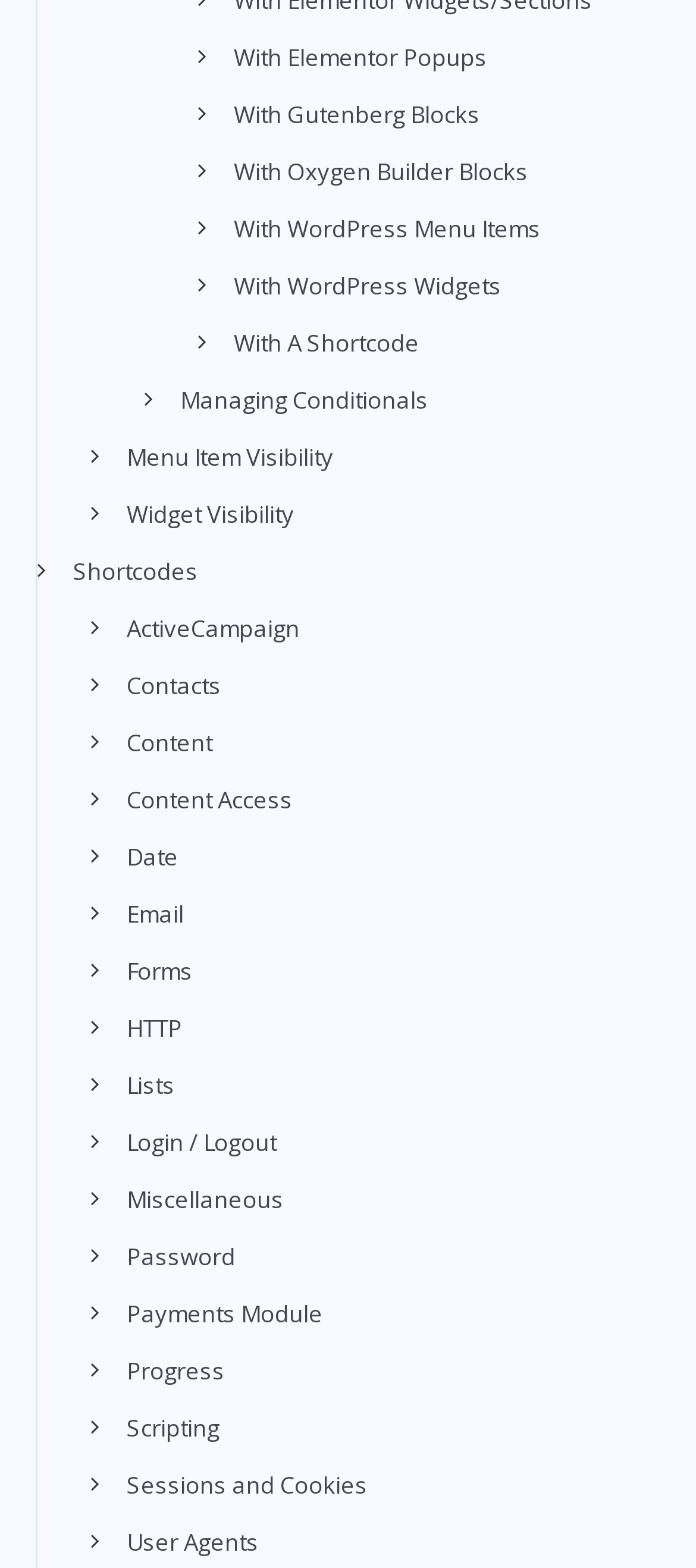Please answer the following query using a single word or phrase: 
How many links are related to WordPress?

4